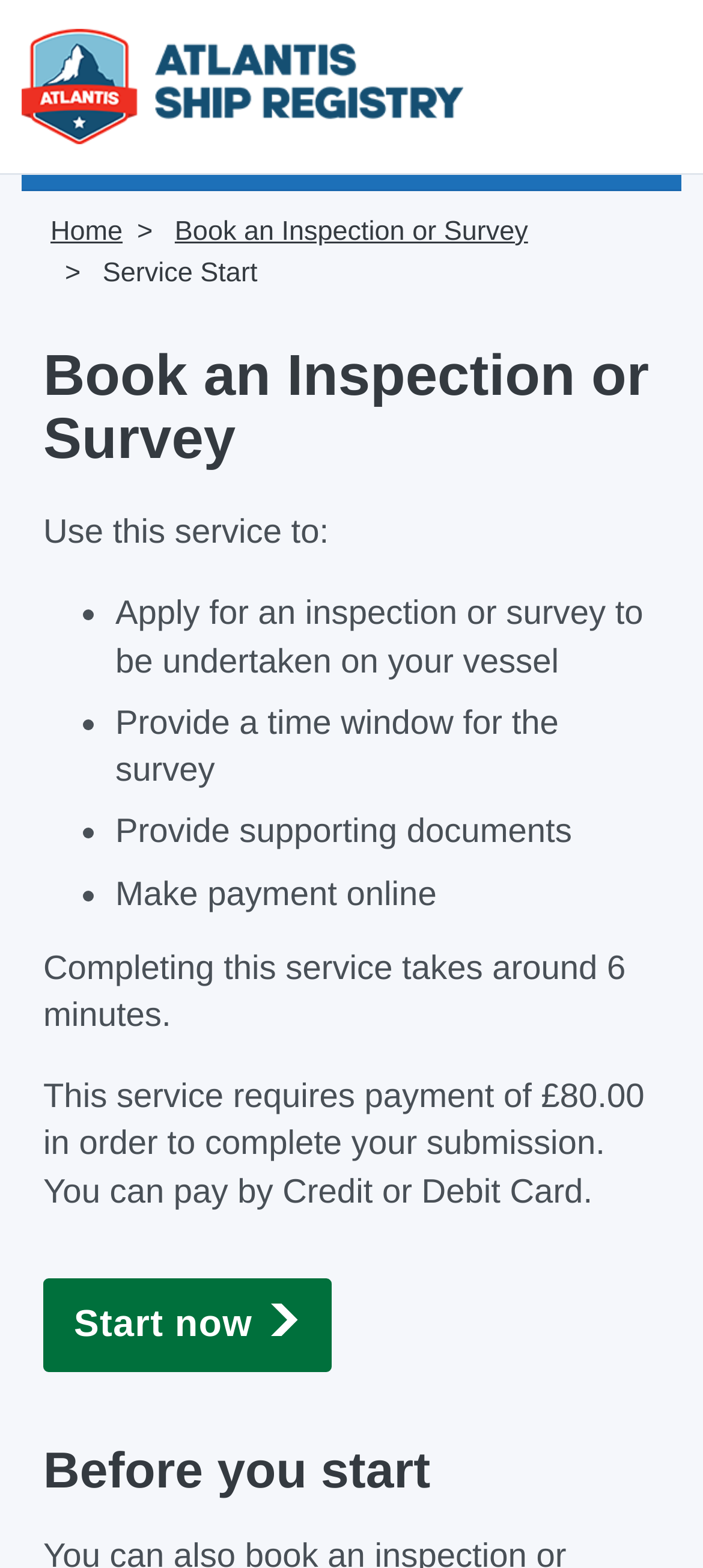What is the purpose of this service?
Refer to the image and provide a concise answer in one word or phrase.

Book an inspection or survey